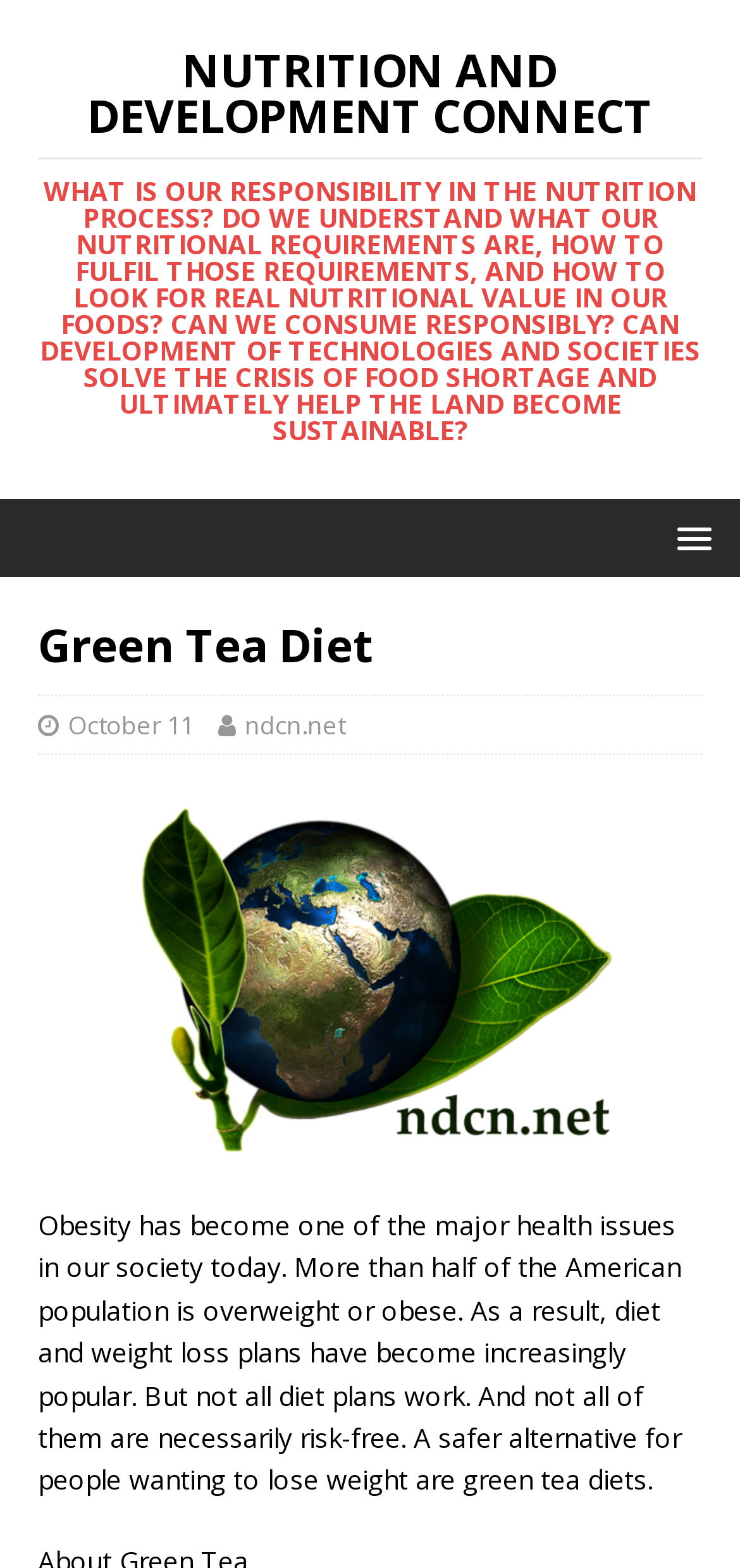Please answer the following question using a single word or phrase: 
What is the main topic of this webpage?

Green Tea Diet